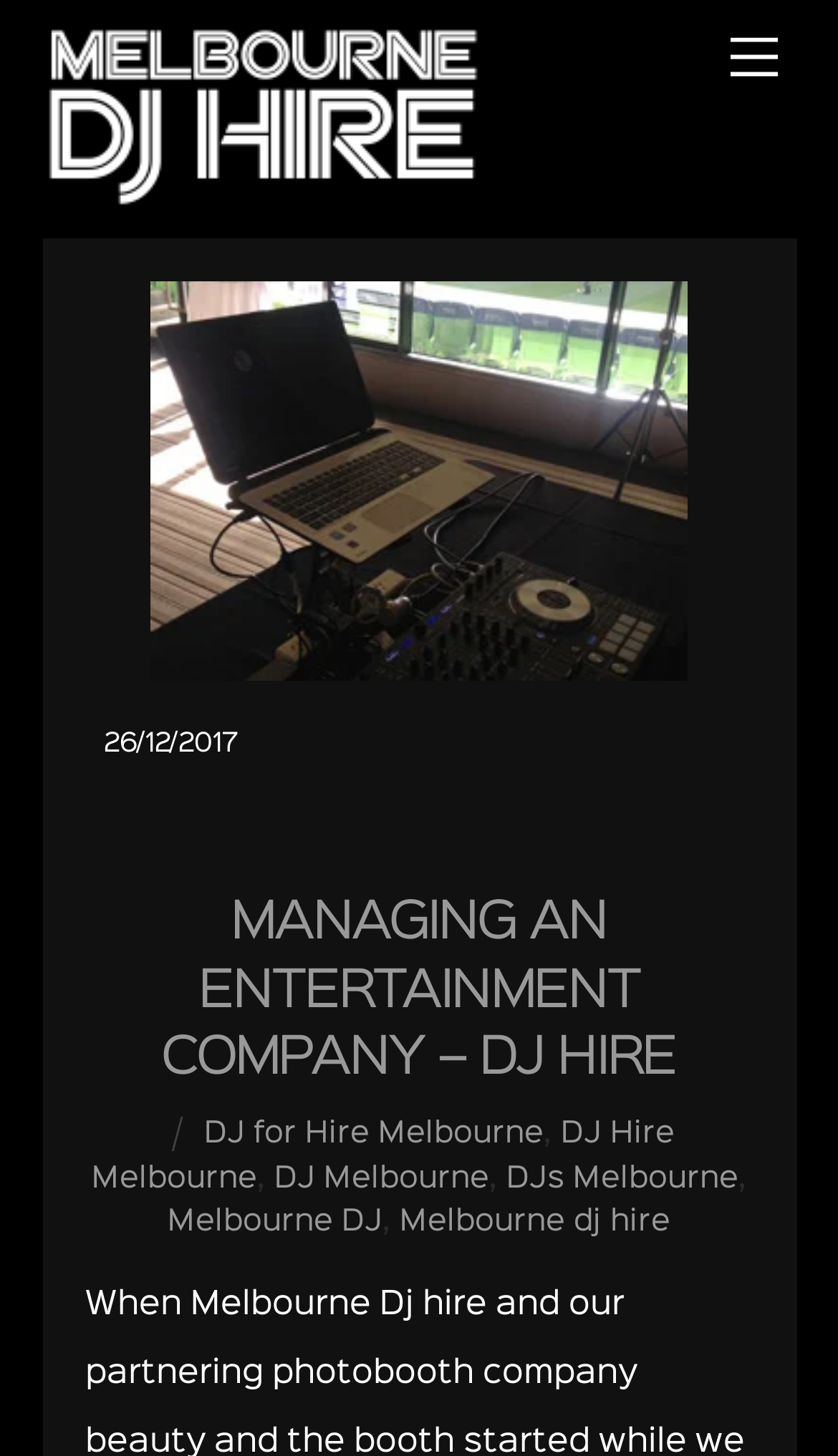What is the date mentioned on the webpage?
Please provide a comprehensive answer based on the details in the screenshot.

The date is mentioned in the StaticText '26/12/2017' with bounding box coordinates [0.124, 0.503, 0.284, 0.519]. It is located inside the time element with bounding box coordinates [0.101, 0.488, 0.306, 0.606].